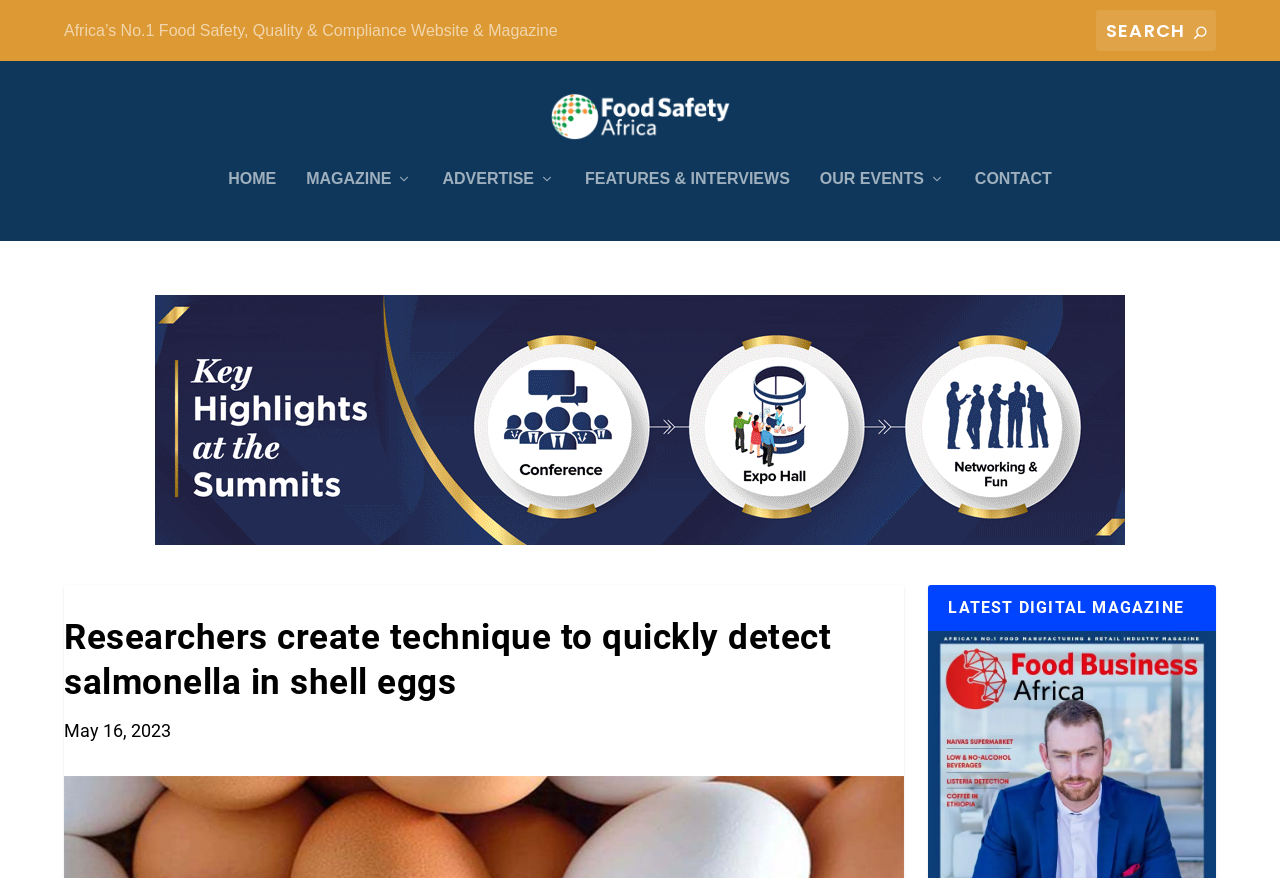Craft a detailed narrative of the webpage's structure and content.

The webpage appears to be an article page from Food Safety Africa Magazine. At the top left, there is a link to the magazine's homepage, accompanied by a small image of the magazine's logo. Next to it, there is a search bar with a magnifying glass icon on the right side. 

Below the search bar, there is a navigation menu with six links: HOME, MAGAZINE, ADVERTISE, FEATURES & INTERVIEWS, OUR EVENTS, and CONTACT. These links are evenly spaced and aligned horizontally.

On the left side of the page, there is a large advertisement with an image. Above the advertisement, there is a heading that reads "Researchers create technique to quickly detect salmonella in shell eggs", which is the title of the article. Below the title, there is a date "May 16, 2023" indicating when the article was published.

At the bottom right of the page, there is a heading that reads "LATEST DIGITAL MAGAZINE". The overall layout of the page is organized, with clear headings and concise text.